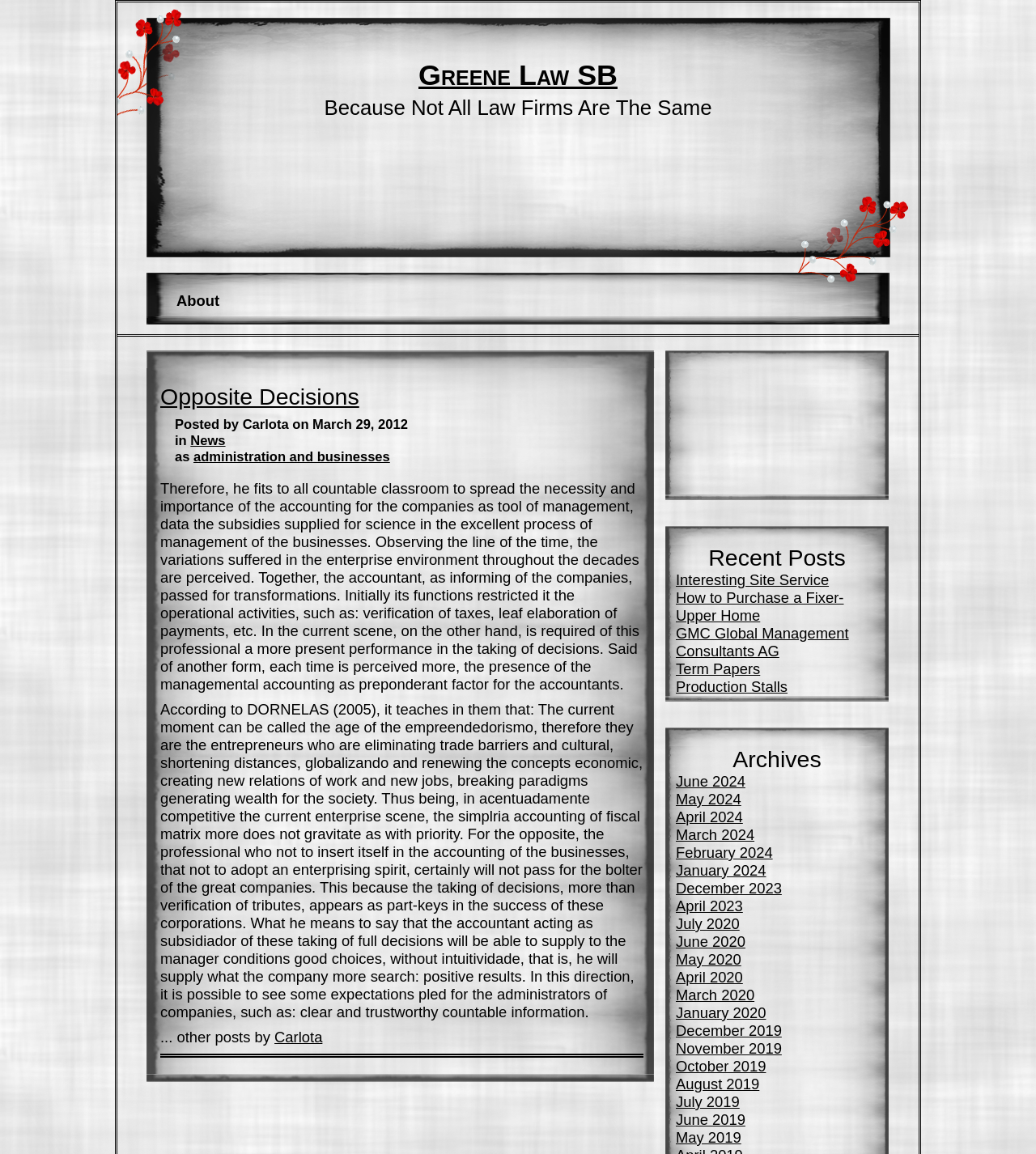Locate the bounding box coordinates of the element that needs to be clicked to carry out the instruction: "Navigate to the 'Home' page". The coordinates should be given as four float numbers ranging from 0 to 1, i.e., [left, top, right, bottom].

None